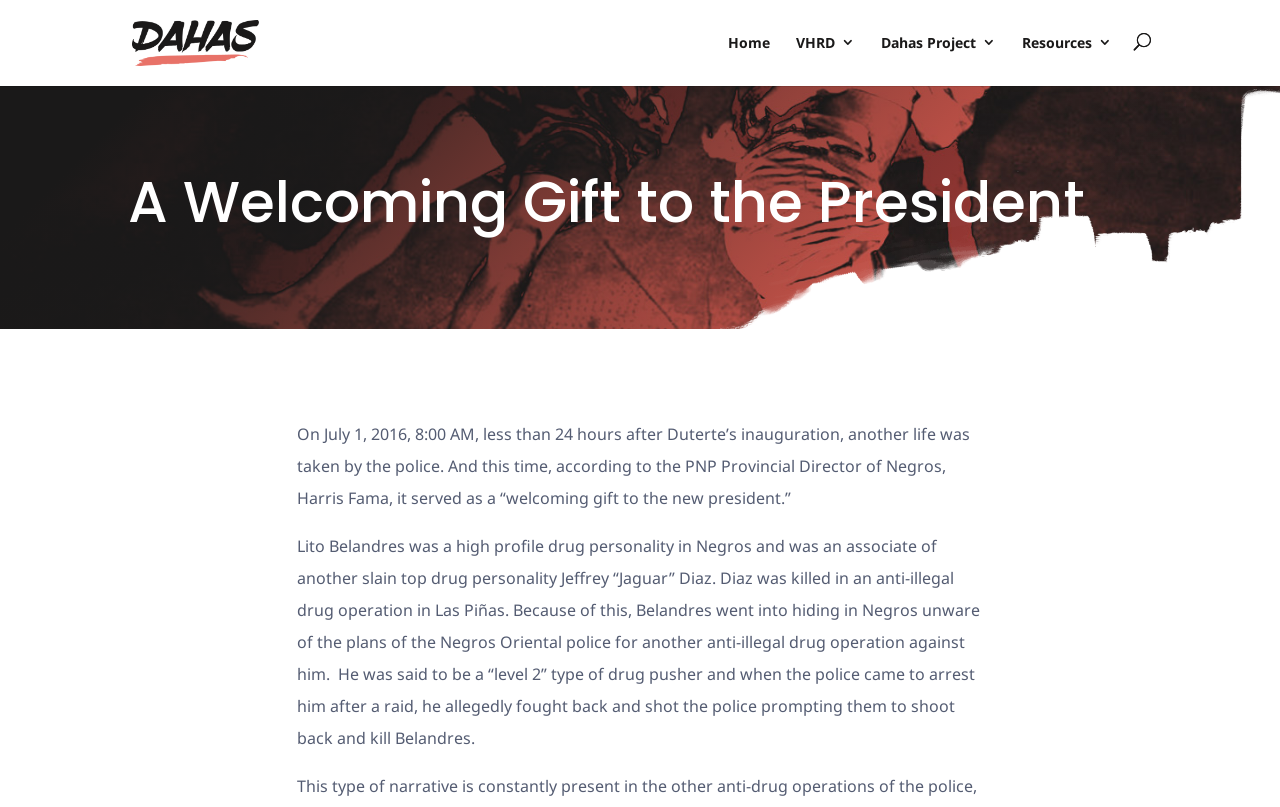Using the provided element description: "Dahas Project", determine the bounding box coordinates of the corresponding UI element in the screenshot.

[0.688, 0.041, 0.778, 0.106]